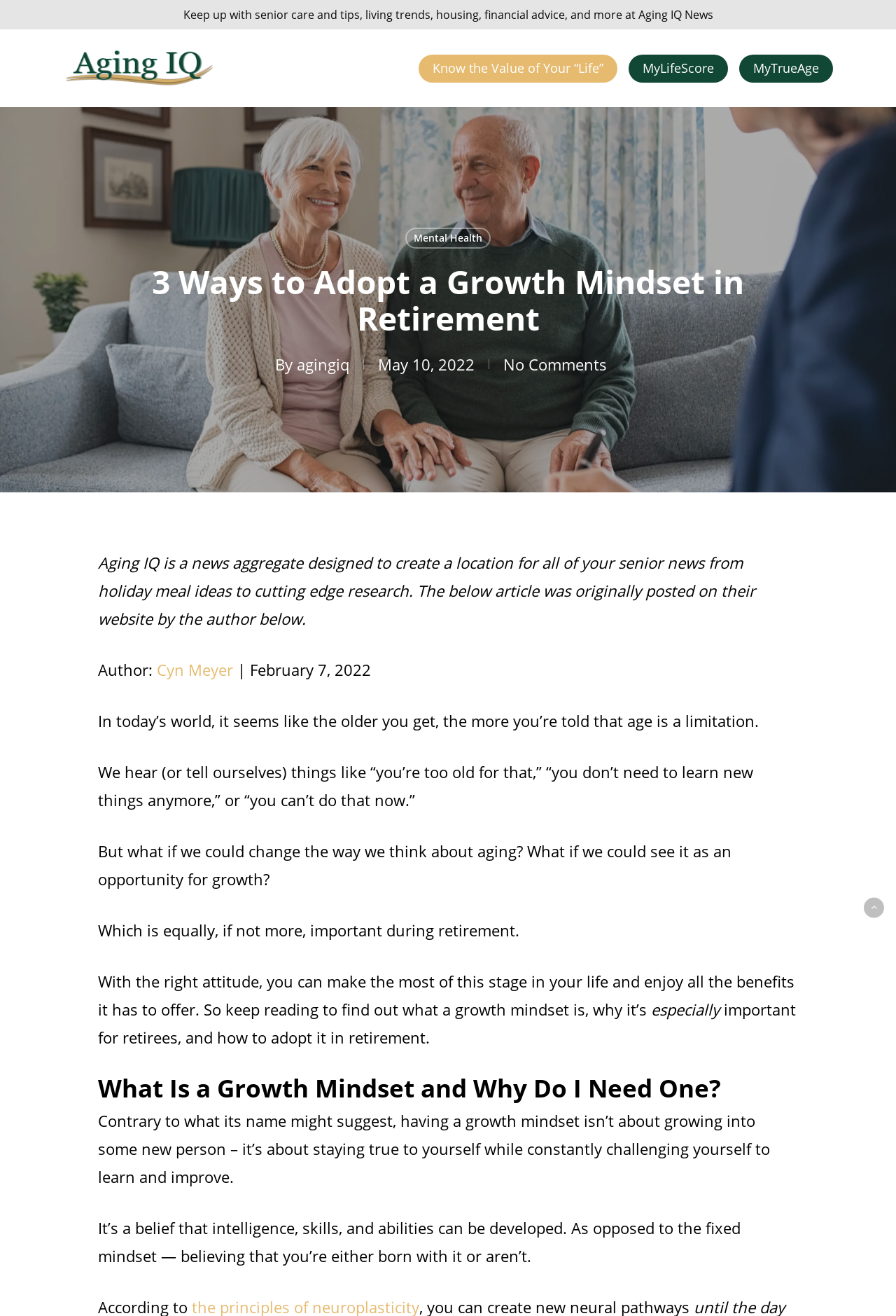Please identify the bounding box coordinates of the clickable region that I should interact with to perform the following instruction: "Explore MyTrueAge". The coordinates should be expressed as four float numbers between 0 and 1, i.e., [left, top, right, bottom].

[0.825, 0.045, 0.93, 0.059]